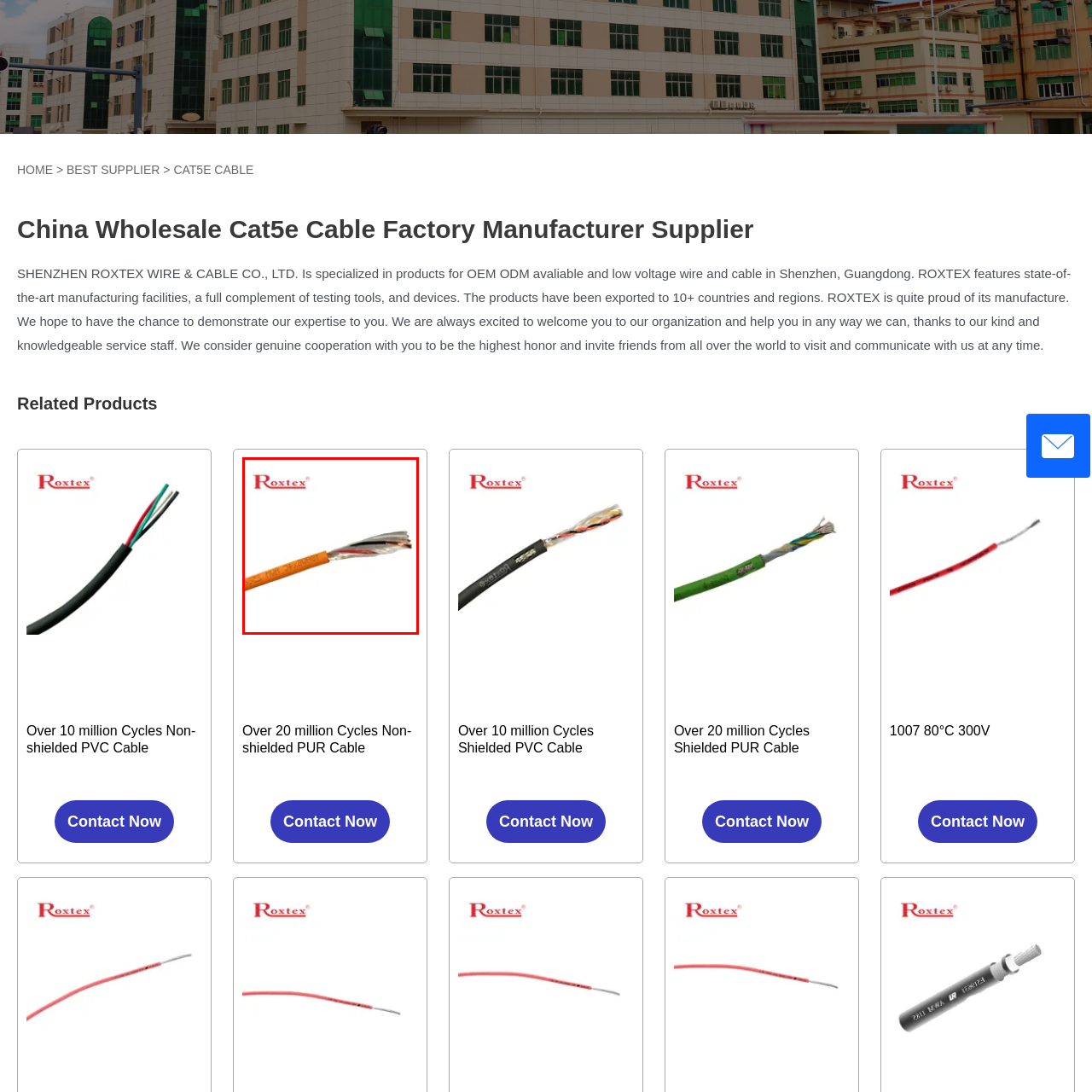Analyze the image surrounded by the red box and respond concisely: What type of application is this cable likely designed for?

networking or data transmission